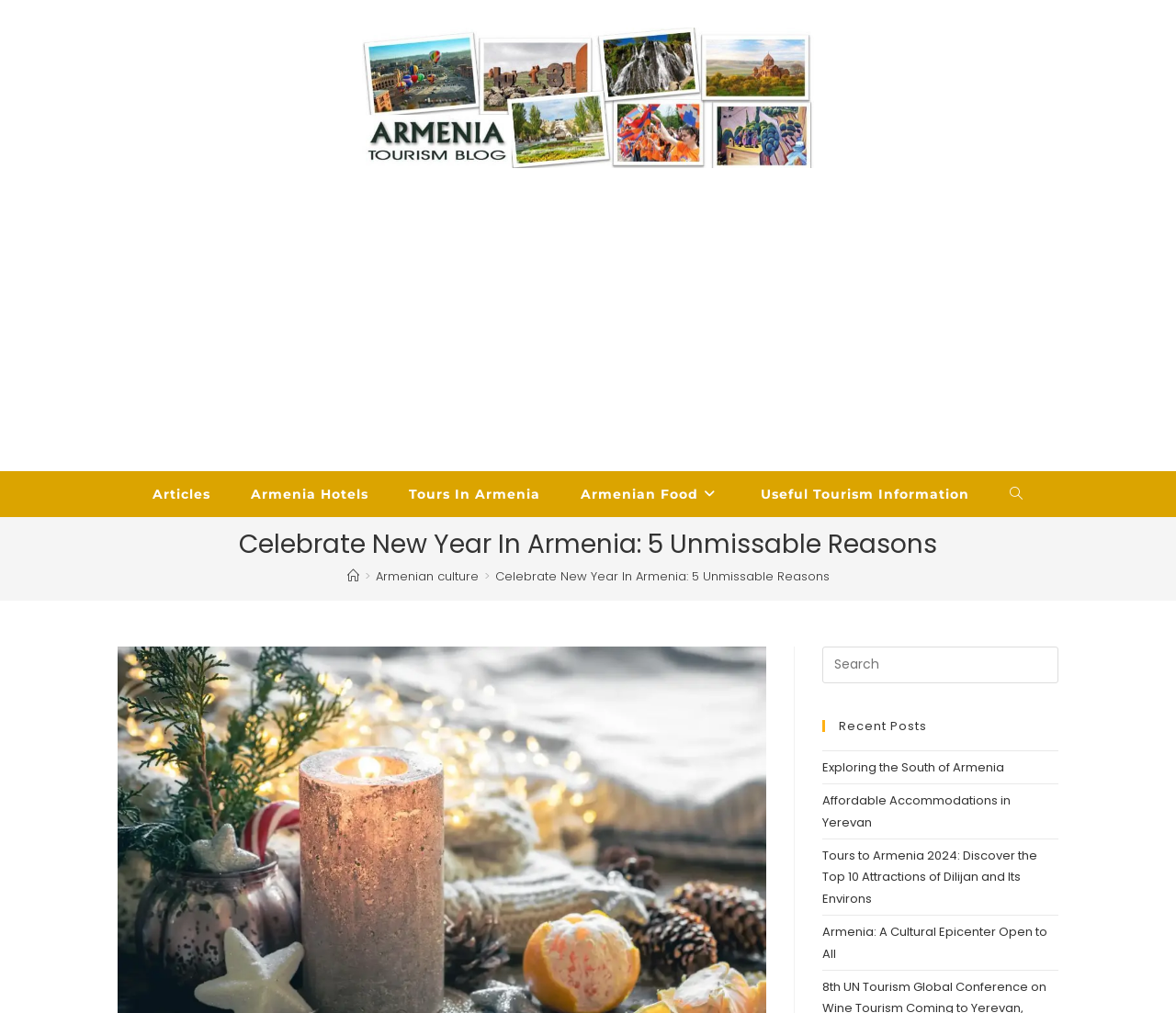Determine the bounding box coordinates of the clickable region to carry out the instruction: "Explore Recent Posts".

[0.699, 0.711, 0.9, 0.722]